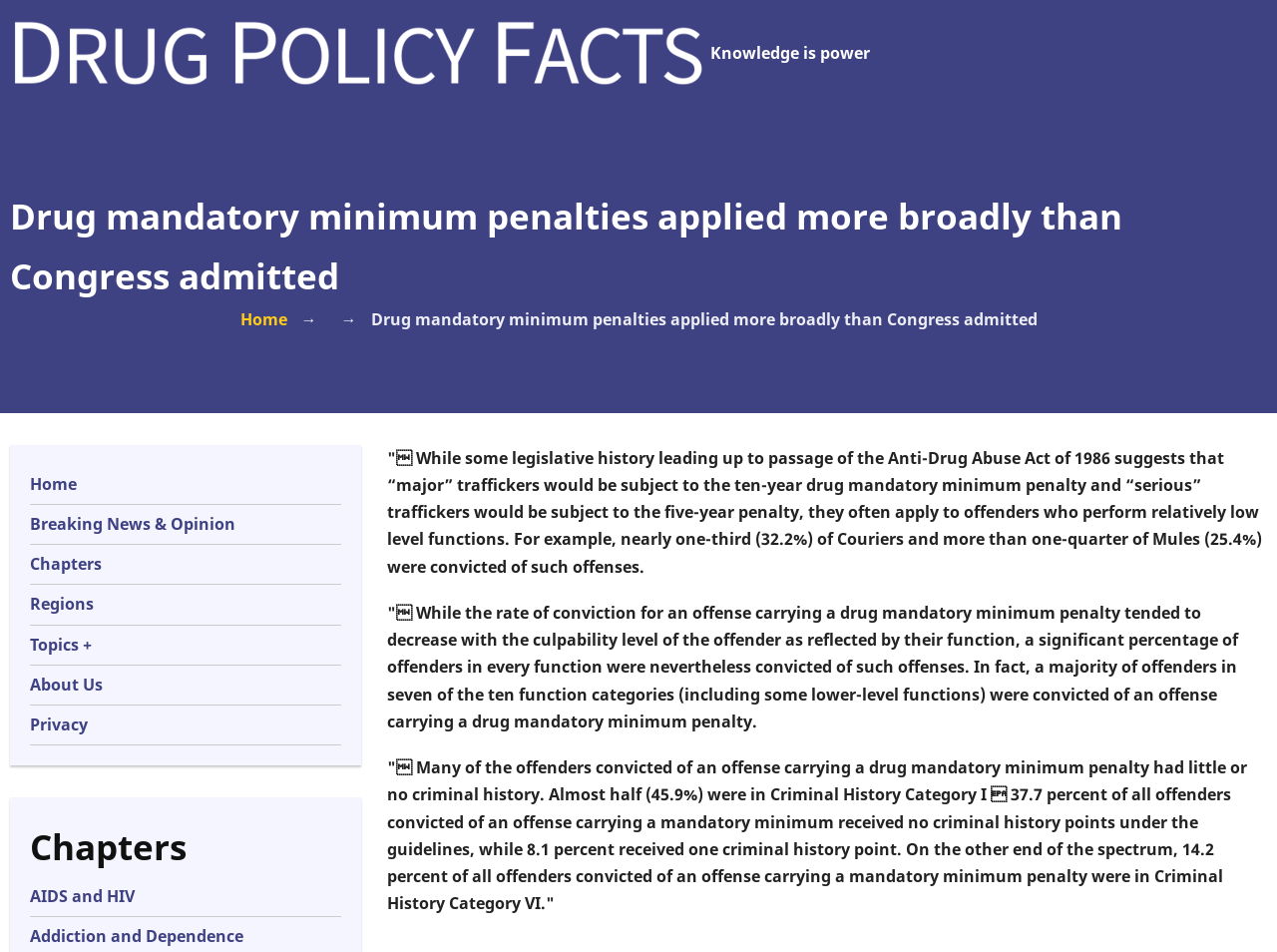Please locate the bounding box coordinates of the element that needs to be clicked to achieve the following instruction: "View 'Last Added Questions'". The coordinates should be four float numbers between 0 and 1, i.e., [left, top, right, bottom].

None